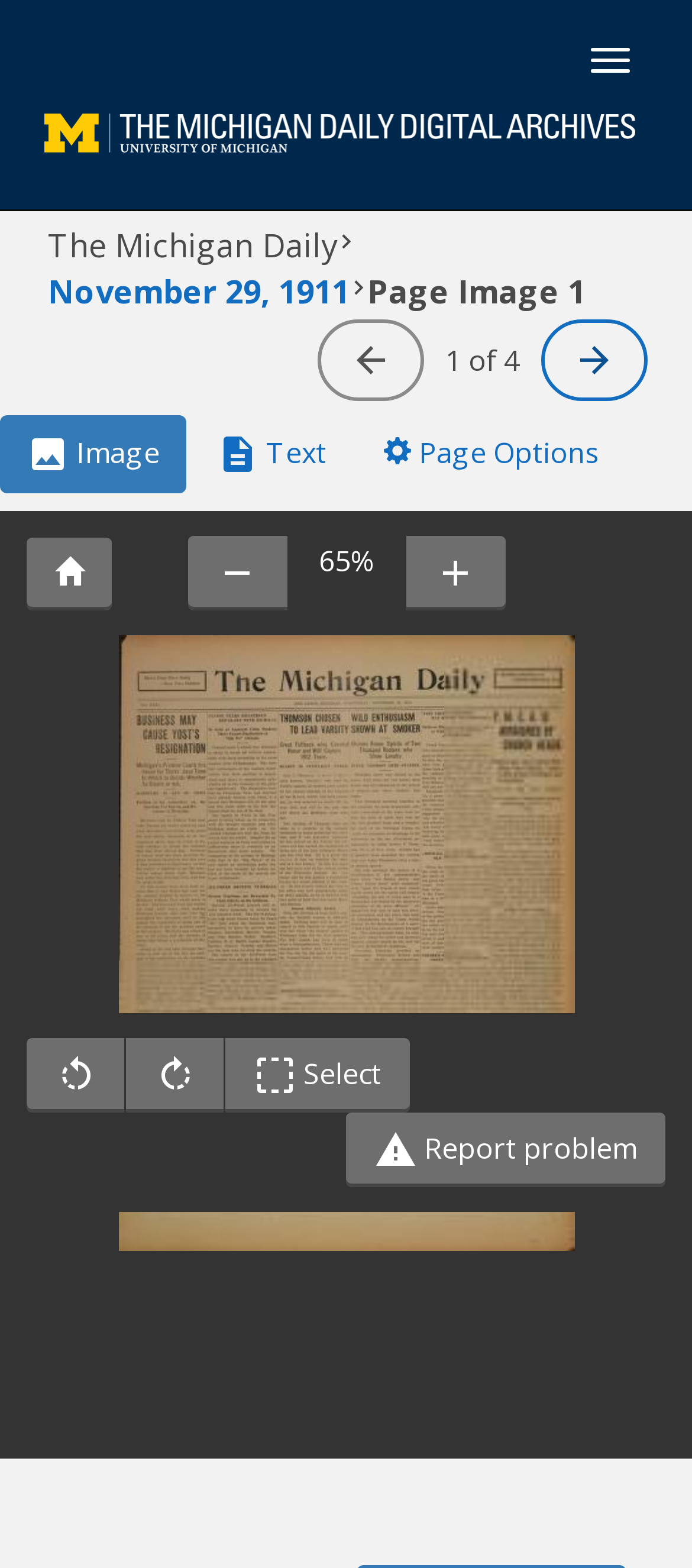Predict the bounding box for the UI component with the following description: "parent_node: Introduction to PIC18F4550".

None